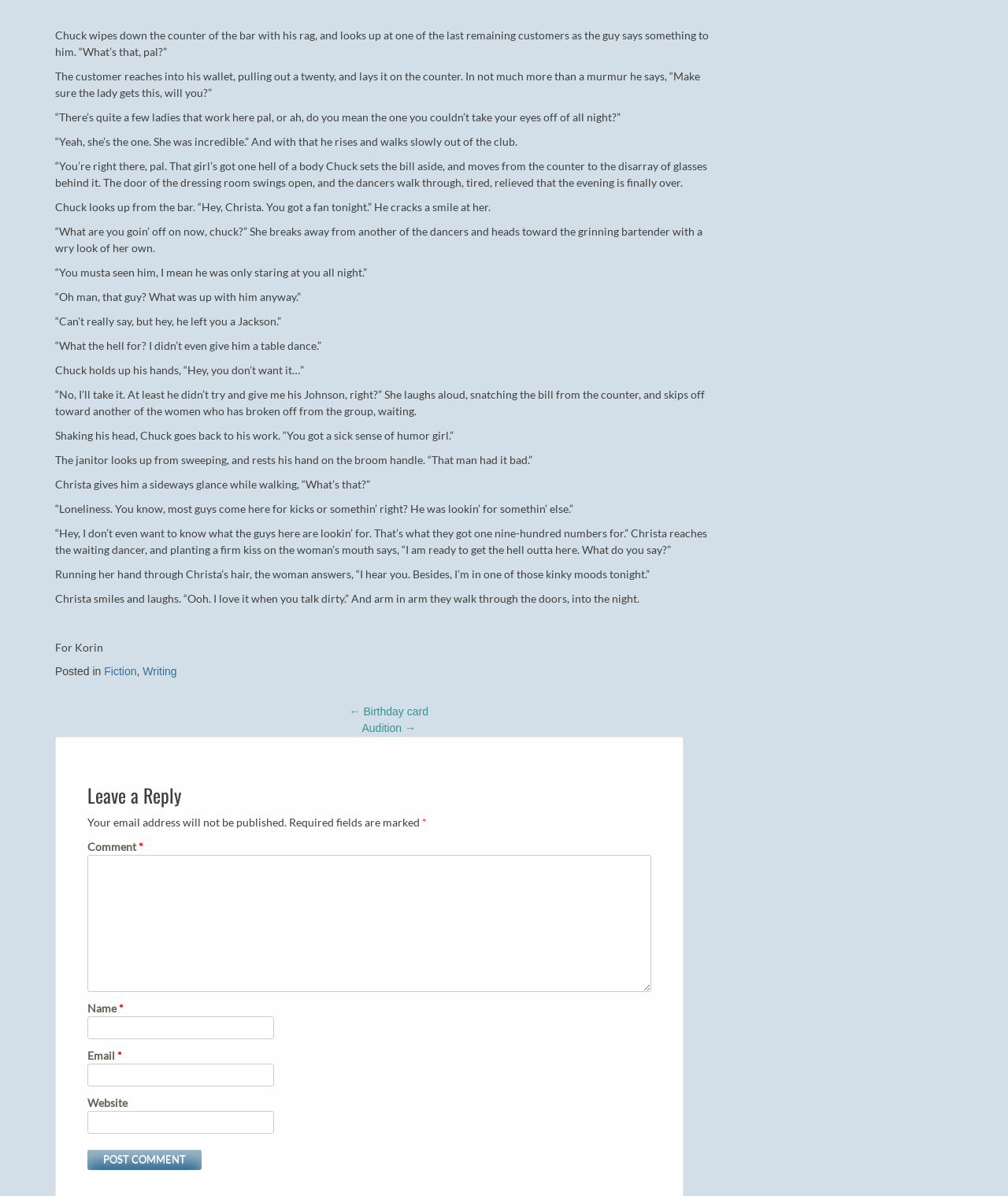What is Christa's attitude towards the customer?
Please give a detailed and elaborate answer to the question.

From the static text elements, it can be inferred that Christa is amused by the customer's behavior. She laughs aloud and makes a joke about the customer not trying to give her his phone number. Her tone is playful and lighthearted.